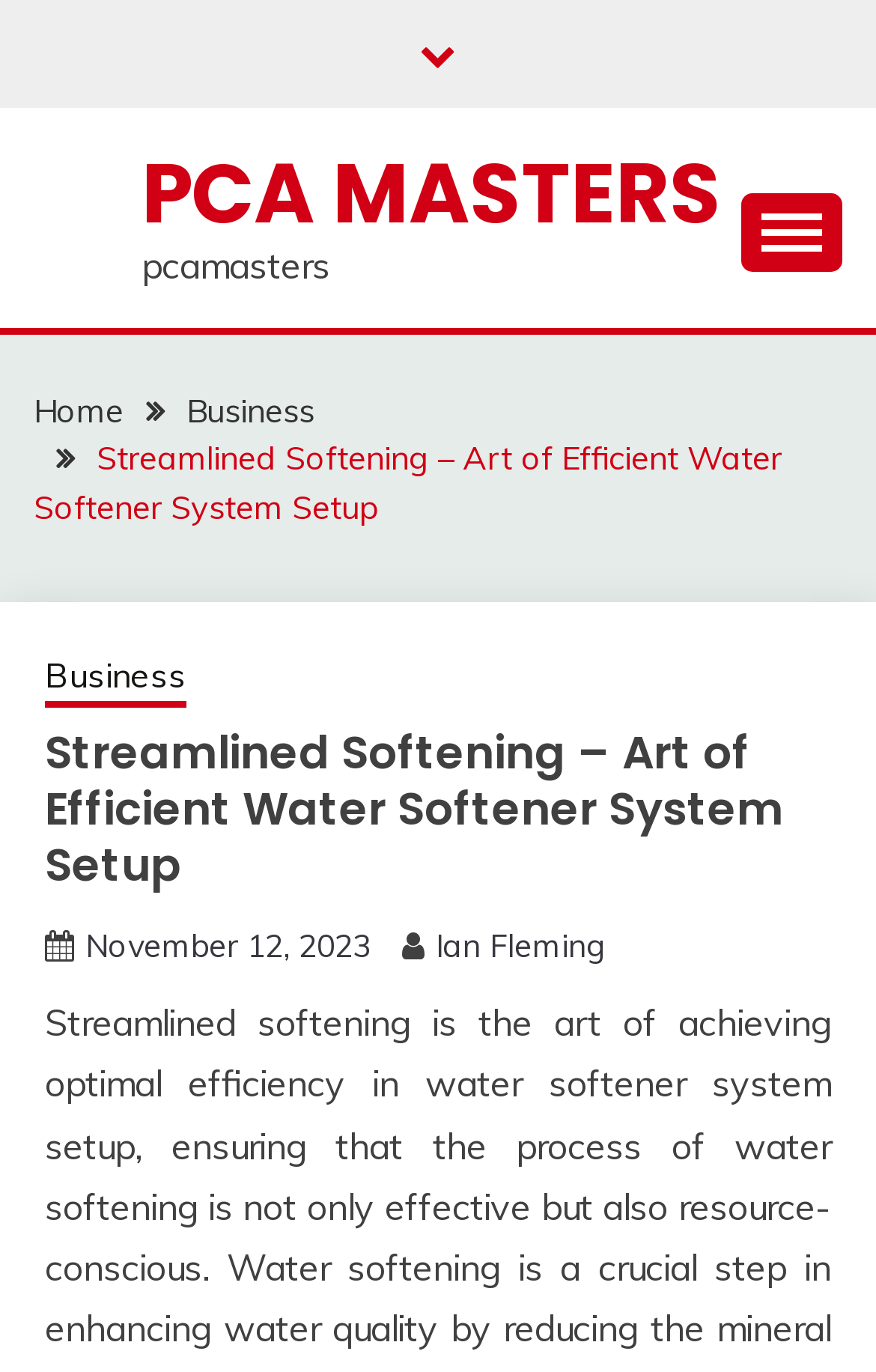Identify the bounding box coordinates for the UI element described as: "parent_node: PCA MASTERS". The coordinates should be provided as four floats between 0 and 1: [left, top, right, bottom].

[0.846, 0.14, 0.962, 0.198]